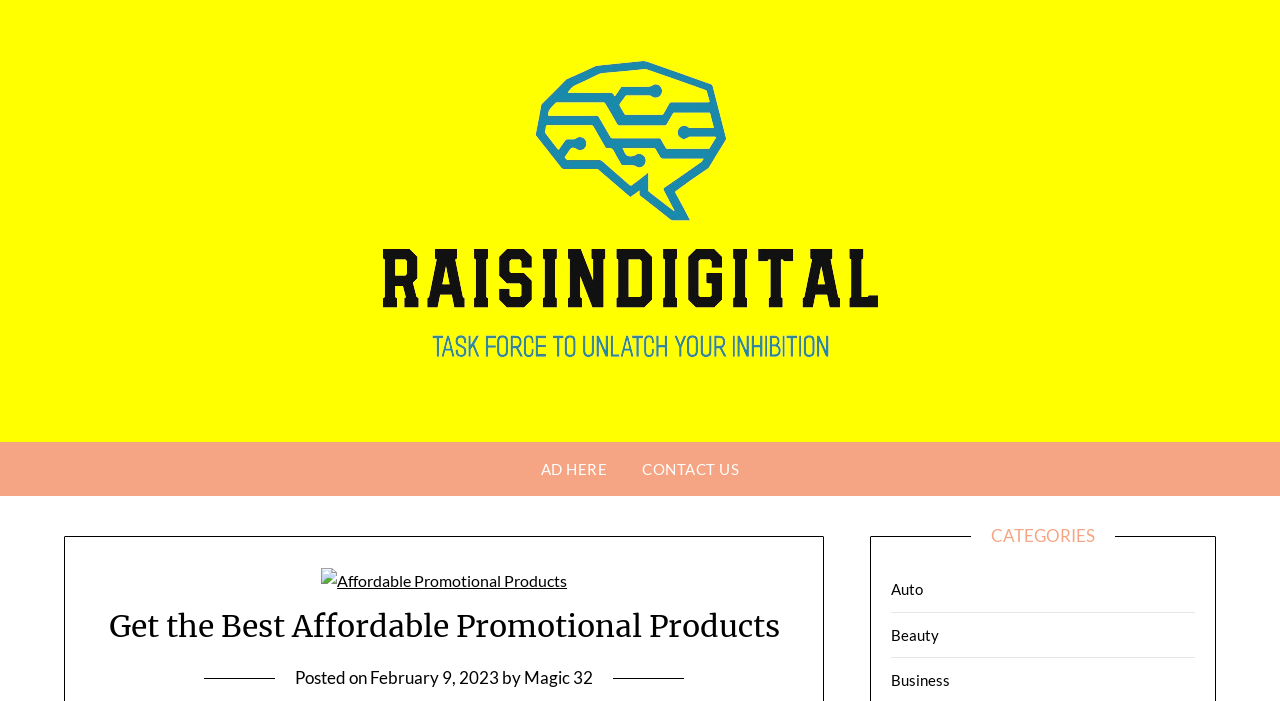Find the bounding box coordinates of the element I should click to carry out the following instruction: "Click on the 'CONTACT US' link".

[0.489, 0.631, 0.59, 0.708]